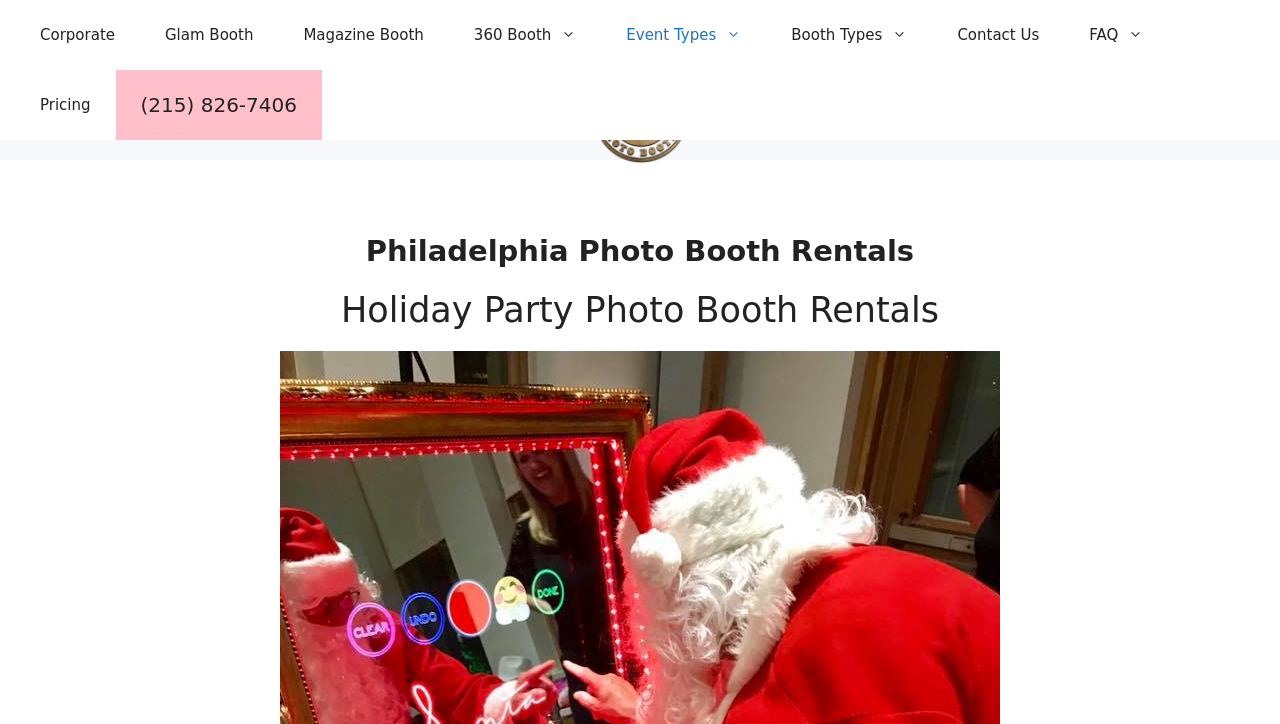Generate an in-depth caption that captures all aspects of the webpage.

The webpage is about Philly Photo Booths, a company that offers photo booth rentals for various events. At the top of the page, there is a logo of Philly Photo Booths, which is an image with a link to the company's main page. 

Below the logo, there is a navigation menu with several links, including "Corporate", "Glam Booth", "Magazine Booth", "360 Booth", "Event Types", "Booth Types", "Contact Us", "FAQ", and "Pricing". These links are arranged horizontally across the top of the page.

On the main content area, there are two headings. The first heading reads "Philadelphia Photo Booth Rentals", and the second heading reads "Holiday Party Photo Booth Rentals". These headings are centered on the page and are positioned one below the other.

The webpage seems to focus on holiday party photo booth rentals, particularly in Philadelphia, as well as corporate and family photo booth rentals.